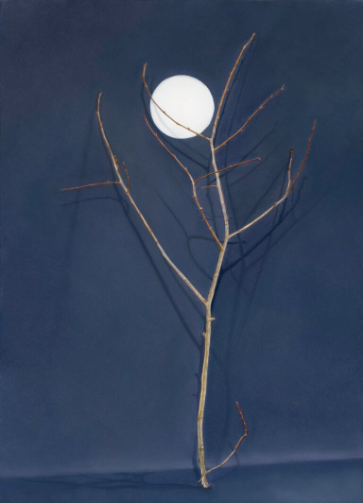Please use the details from the image to answer the following question comprehensively:
What is emphasized by the image?

The caption explains that the image emphasizes 'both the fragility of the twig and the calm illumination of the moon', creating a sense of stillness and harmony.